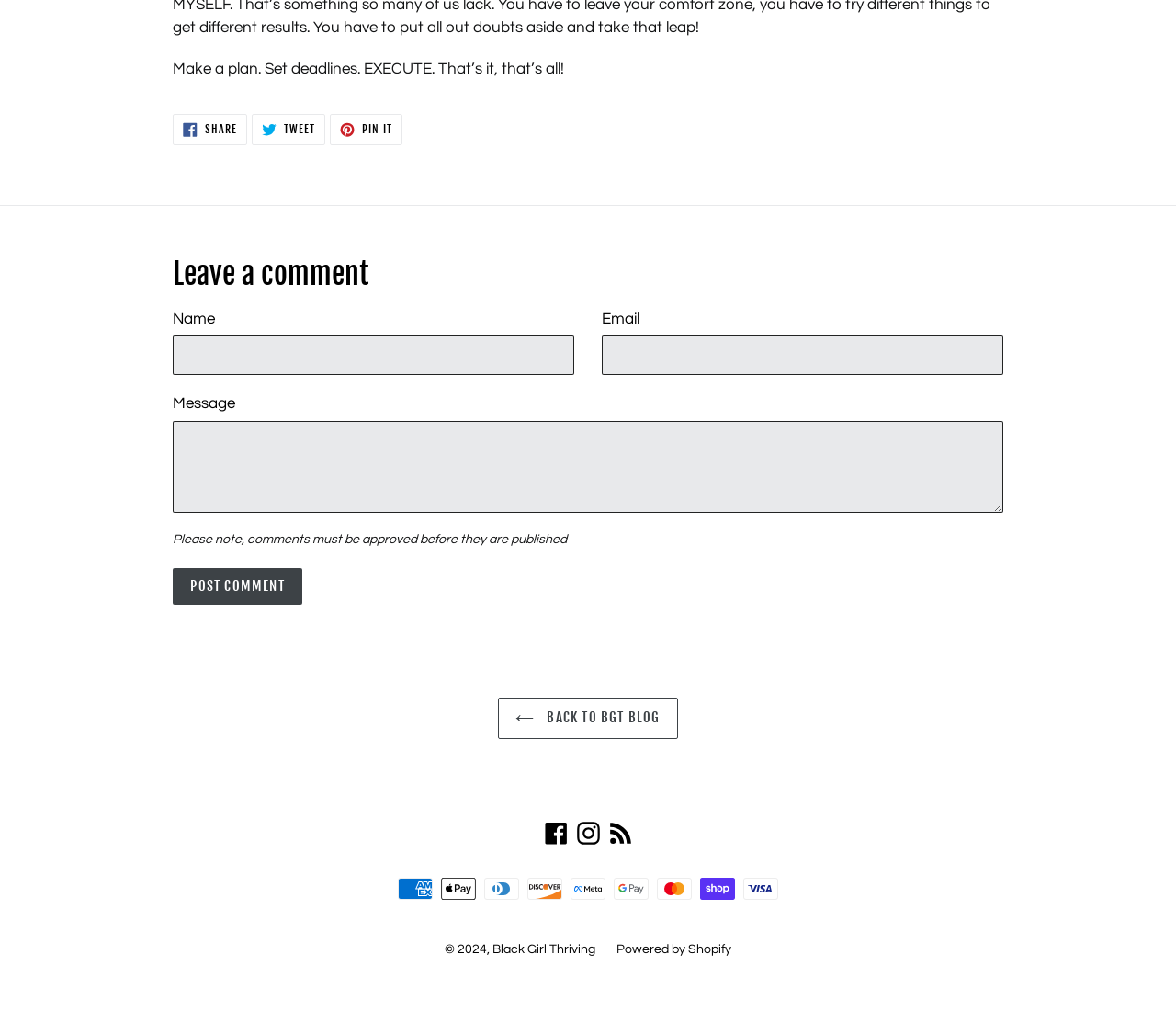Reply to the question with a brief word or phrase: What is the purpose of the textbox below 'Message'?

To enter a message